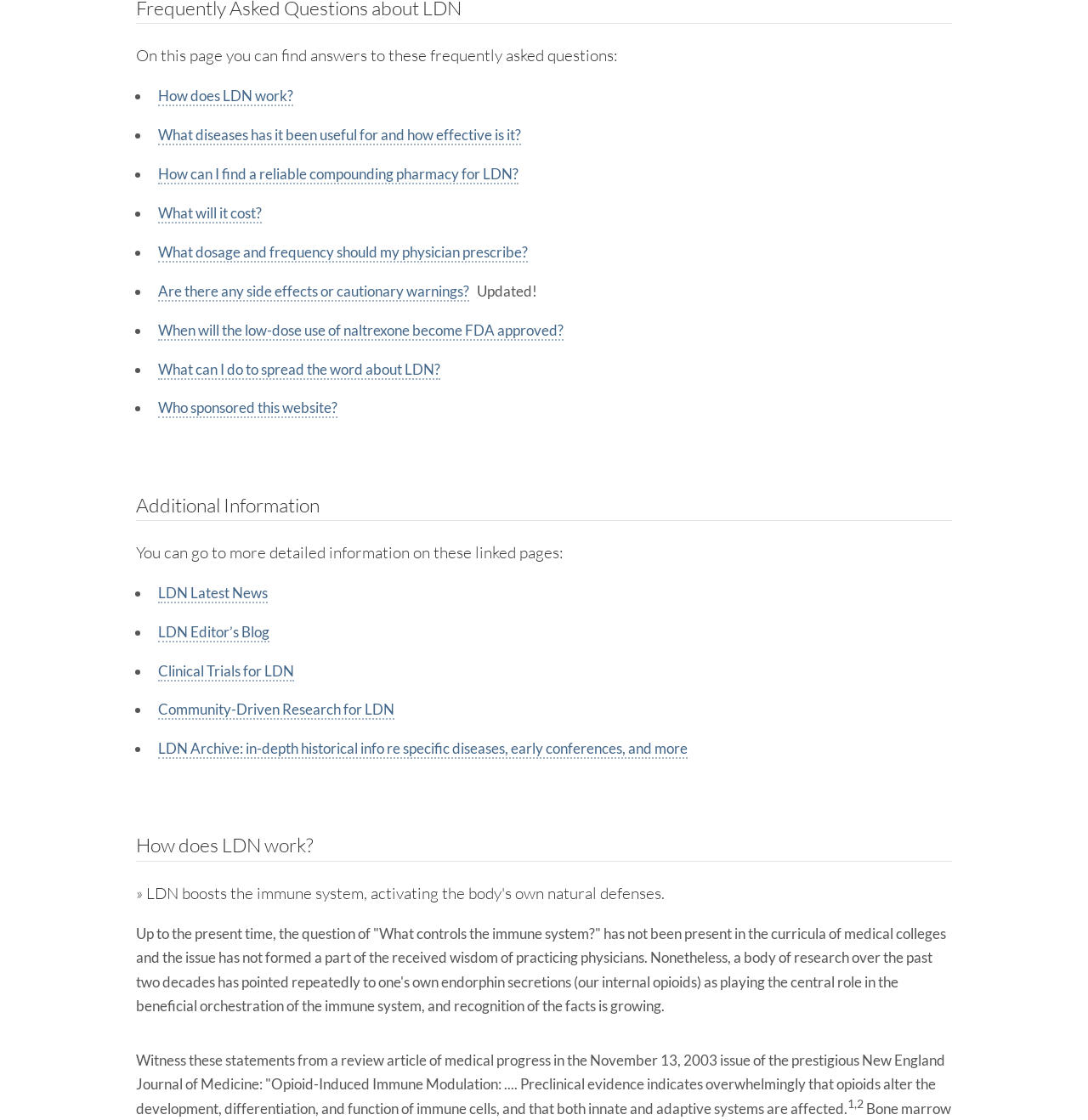Answer the following query concisely with a single word or phrase:
How many links are there in the 'On this page you can find answers to these frequently asked questions:' section?

8